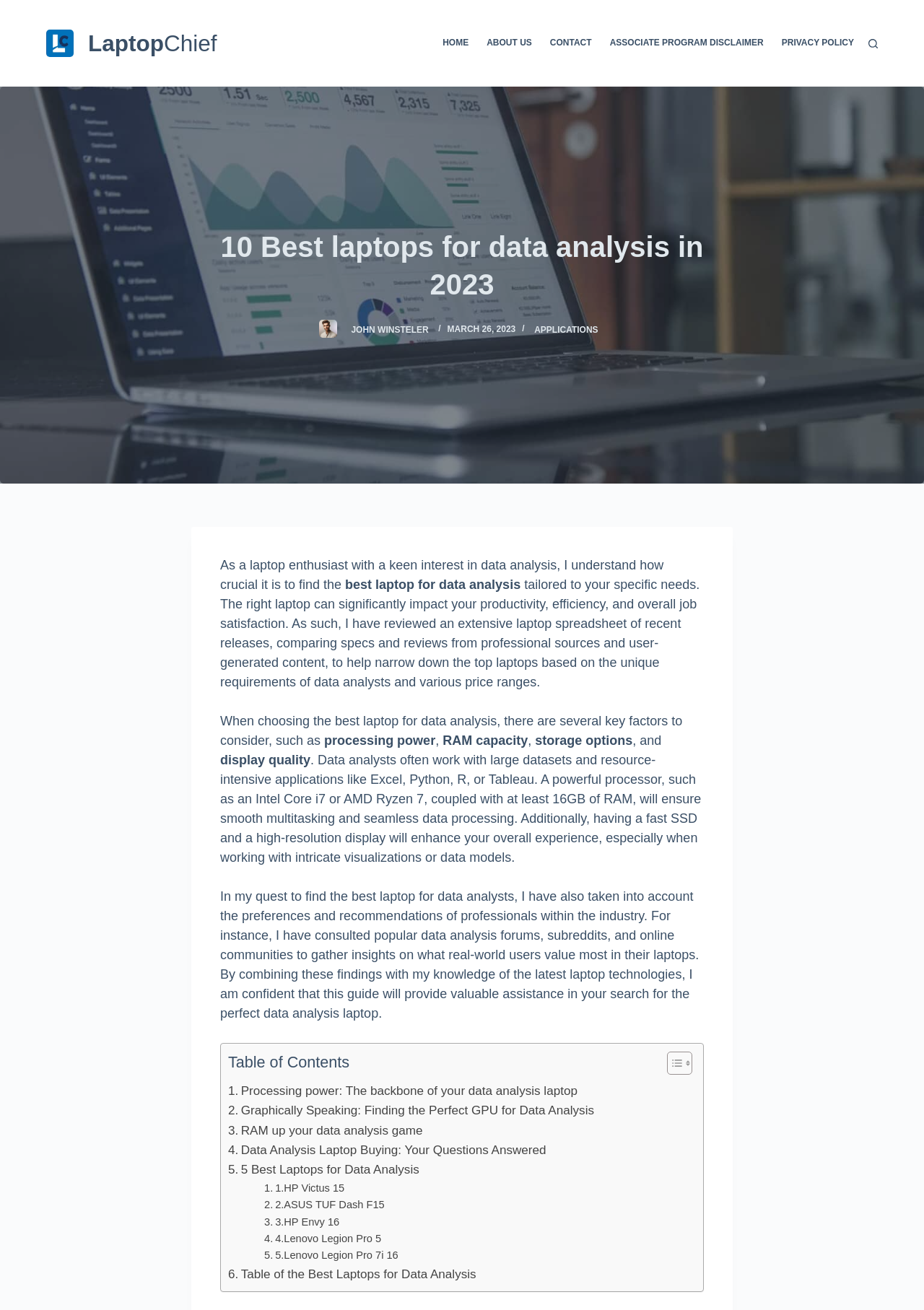Specify the bounding box coordinates of the element's area that should be clicked to execute the given instruction: "Check the Privacy policy". The coordinates should be four float numbers between 0 and 1, i.e., [left, top, right, bottom].

None